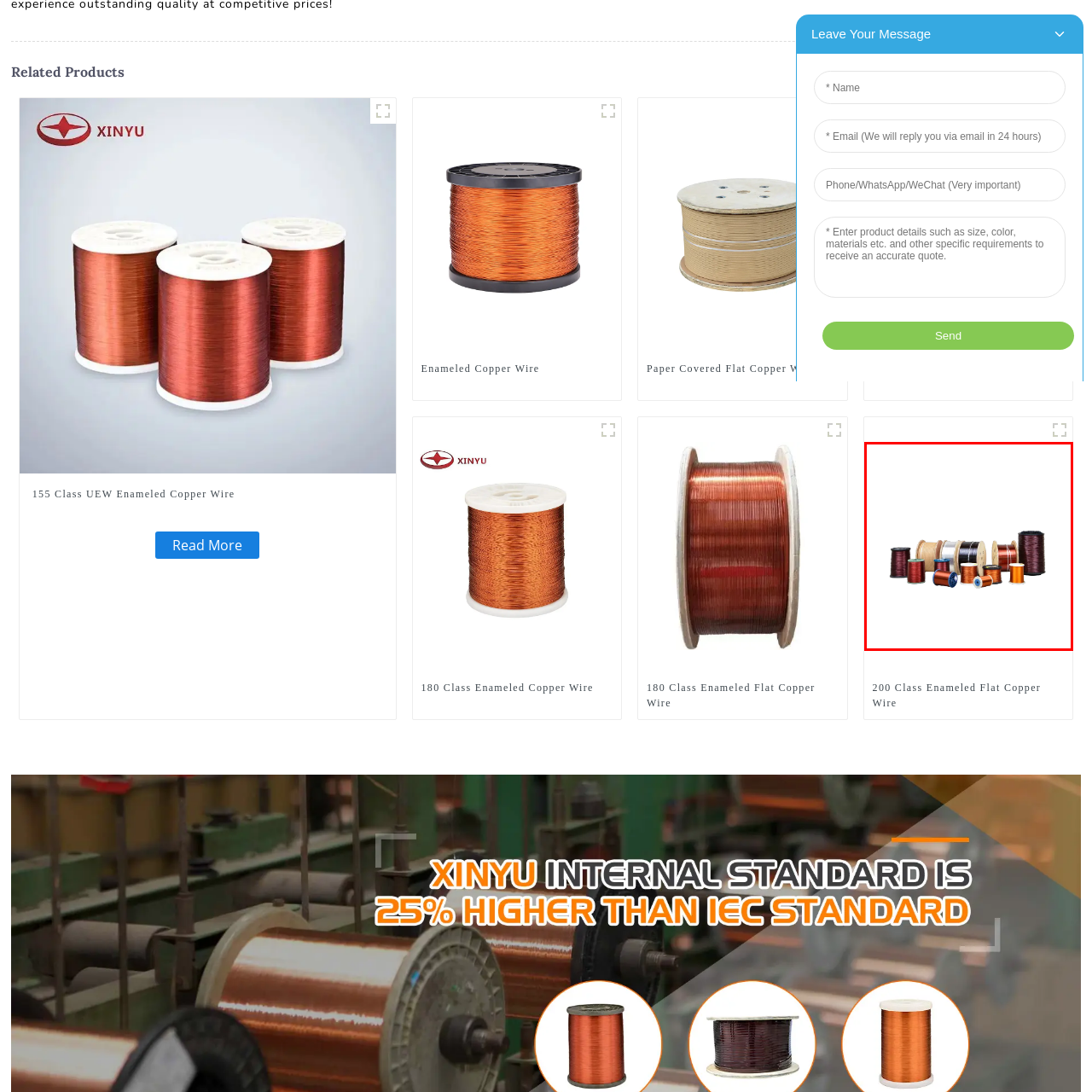What is the purpose of the enameled surface?
View the image contained within the red box and provide a one-word or short-phrase answer to the question.

Electrical insulation